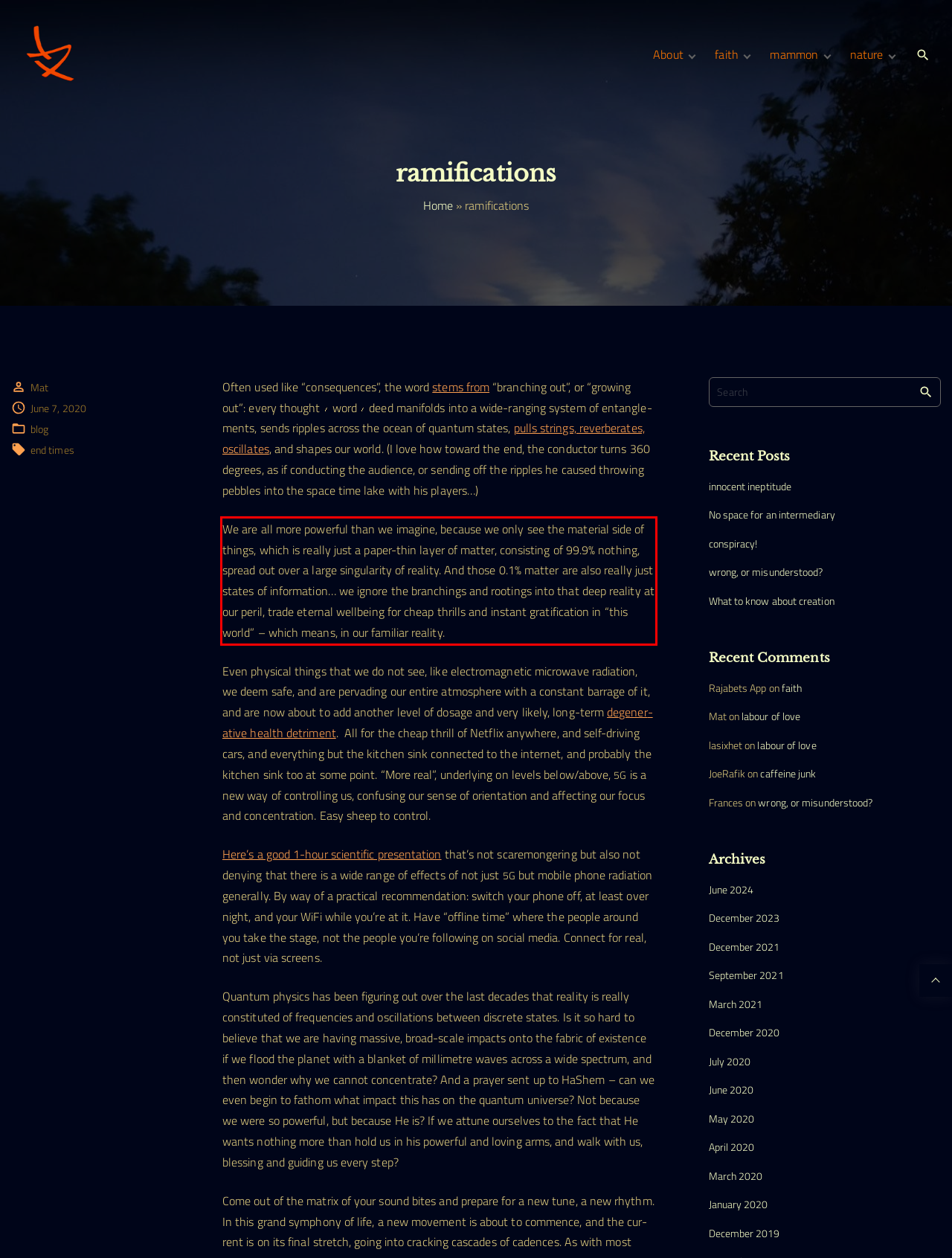You are given a screenshot of a webpage with a UI element highlighted by a red bounding box. Please perform OCR on the text content within this red bounding box.

We are all more pow­erful than we imagine, because we only see the mate­rial side of things, which is really just a paper-thin layer of matter, con­sisting of 99.9% nothing, spread out over a large sin­gu­larity of reality. And those 0.1% matter are also really just states of infor­ma­tion… we ignore the branch­ings and root­ings into that deep reality at our peril, trade eternal well­being for cheap thrills and instant grat­i­fi­ca­tion in “this world” – which means, in our familiar reality.